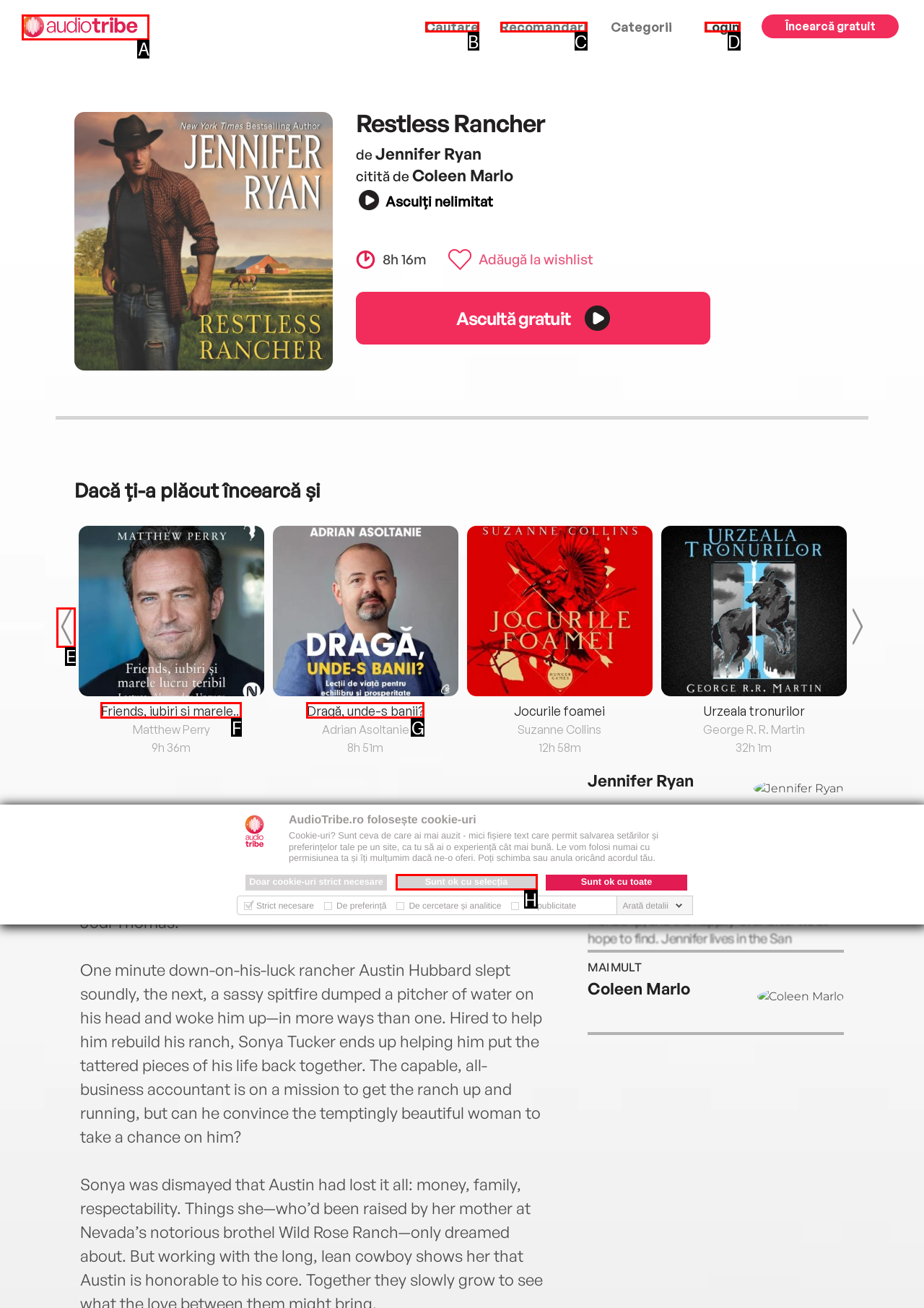Select the letter that corresponds to the UI element described as: News
Answer by providing the letter from the given choices.

None